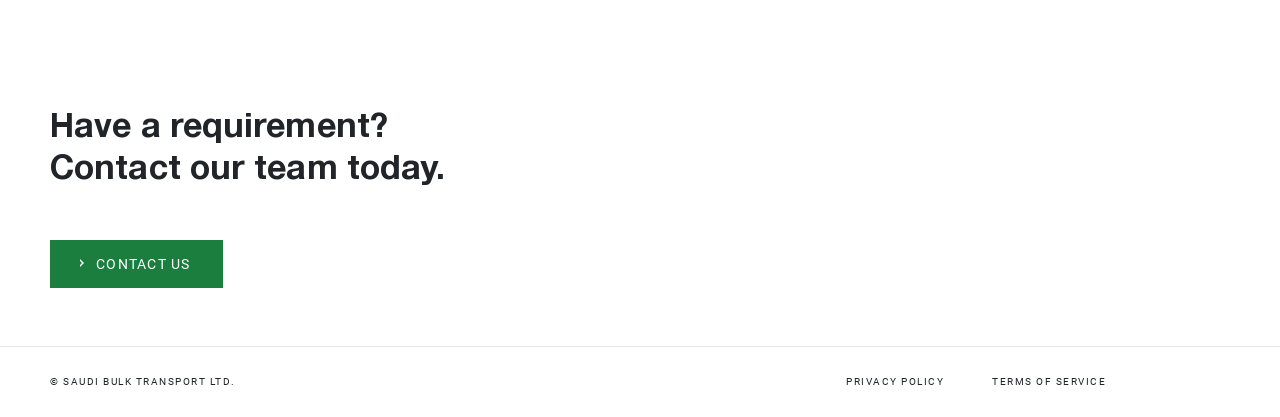Find the coordinates for the bounding box of the element with this description: "Terms of service".

[0.775, 0.9, 0.864, 0.927]